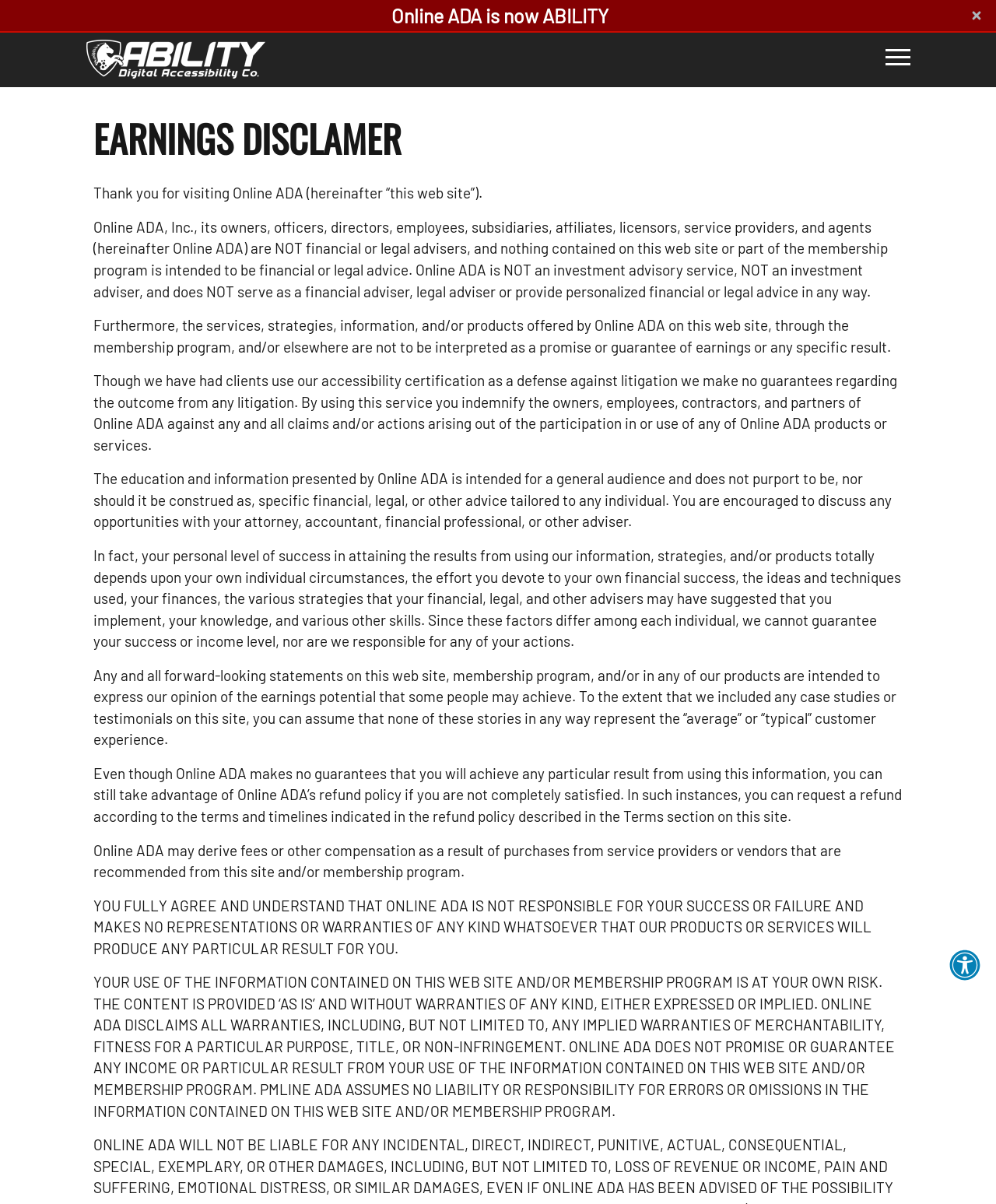Offer a thorough description of the webpage.

The webpage is a disclaimer page for Online ADA, with a prominent heading "EARNINGS DISCLAIMER" at the top. Below the heading, there is a paragraph of text that introduces the website and its purpose. 

To the top-left of the page, there is a link to the Online ADA home page. On the top-right, there is a button to open a menu and another button to open an accessibility toolbar. 

The main content of the page is a lengthy disclaimer text, divided into several paragraphs, which outlines the limitations of the website's services and the user's responsibilities. The text is presented in a single column, taking up most of the page's vertical space. 

At the very top of the page, there is a brief statement "Online ADA is now ABILITY" followed by a small link.